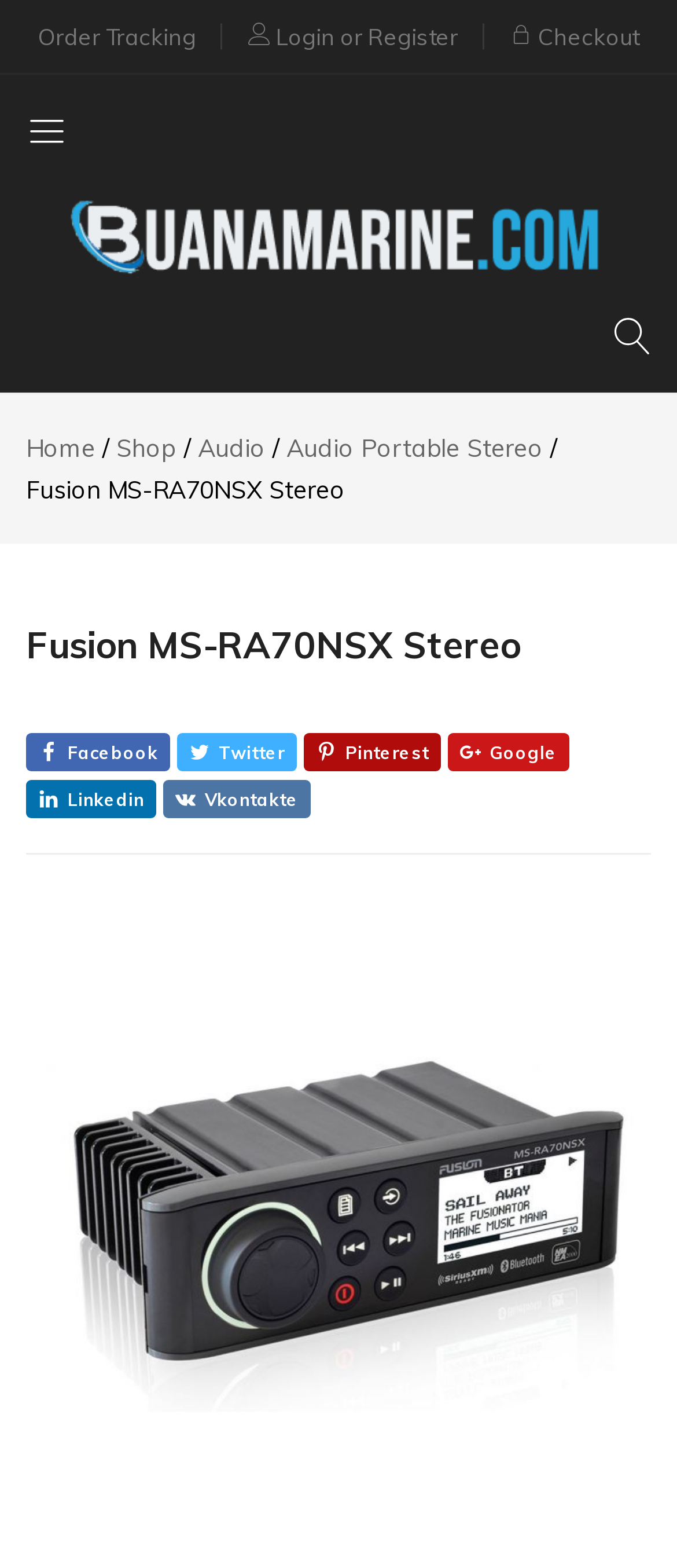Specify the bounding box coordinates of the region I need to click to perform the following instruction: "Login or register". The coordinates must be four float numbers in the range of 0 to 1, i.e., [left, top, right, bottom].

[0.367, 0.014, 0.677, 0.033]